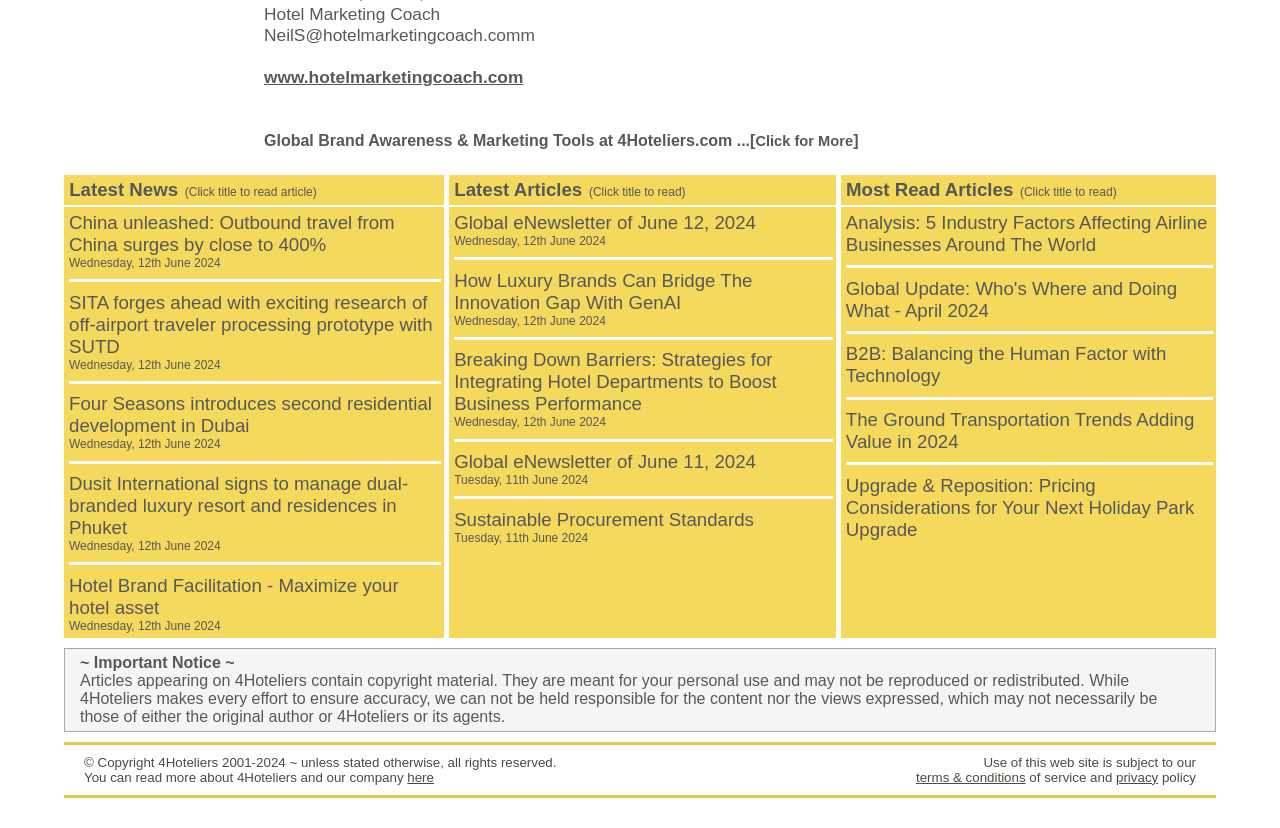Provide the bounding box coordinates for the area that should be clicked to complete the instruction: "Click on the link to read the article 'Analysis: 5 Industry Factors Affecting Airline Businesses Around The World'".

[0.661, 0.256, 0.943, 0.308]